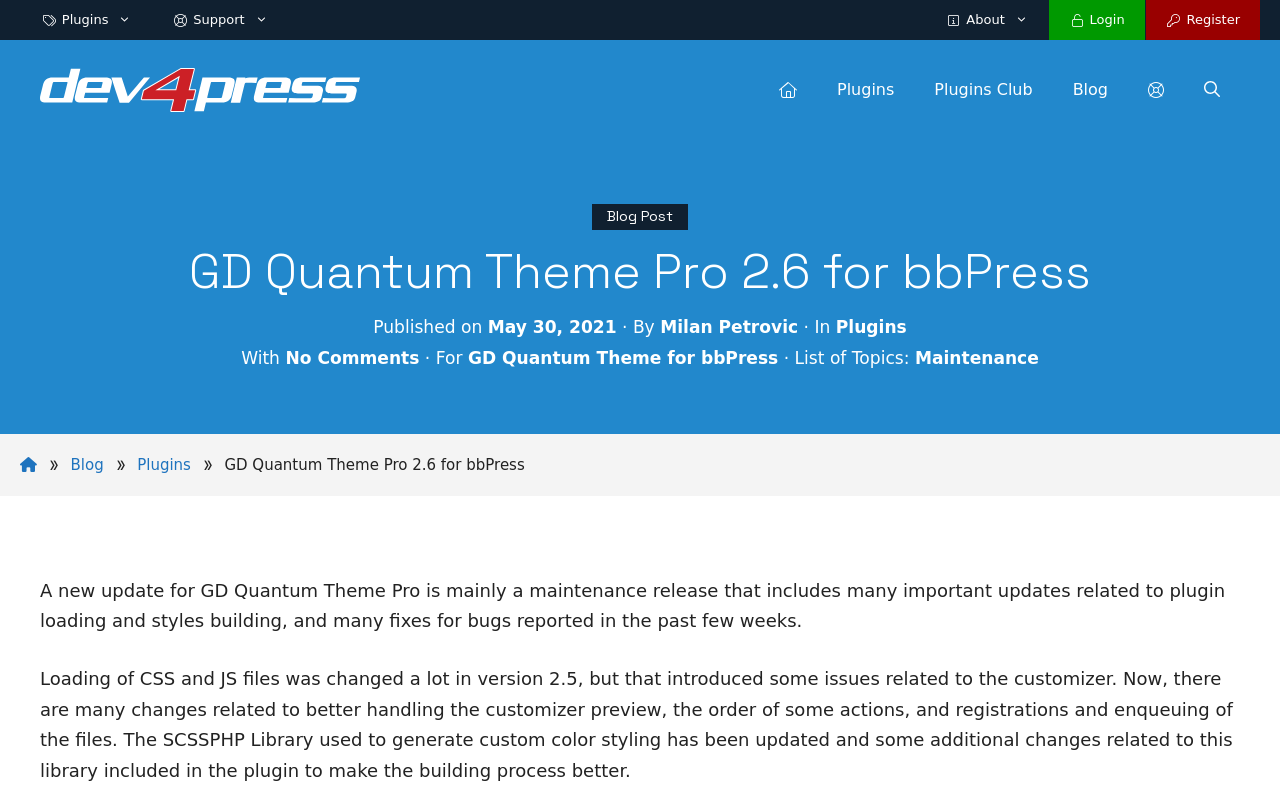Please identify the bounding box coordinates of the region to click in order to complete the given instruction: "Click on the 'Support' link". The coordinates should be four float numbers between 0 and 1, i.e., [left, top, right, bottom].

[0.119, 0.0, 0.225, 0.049]